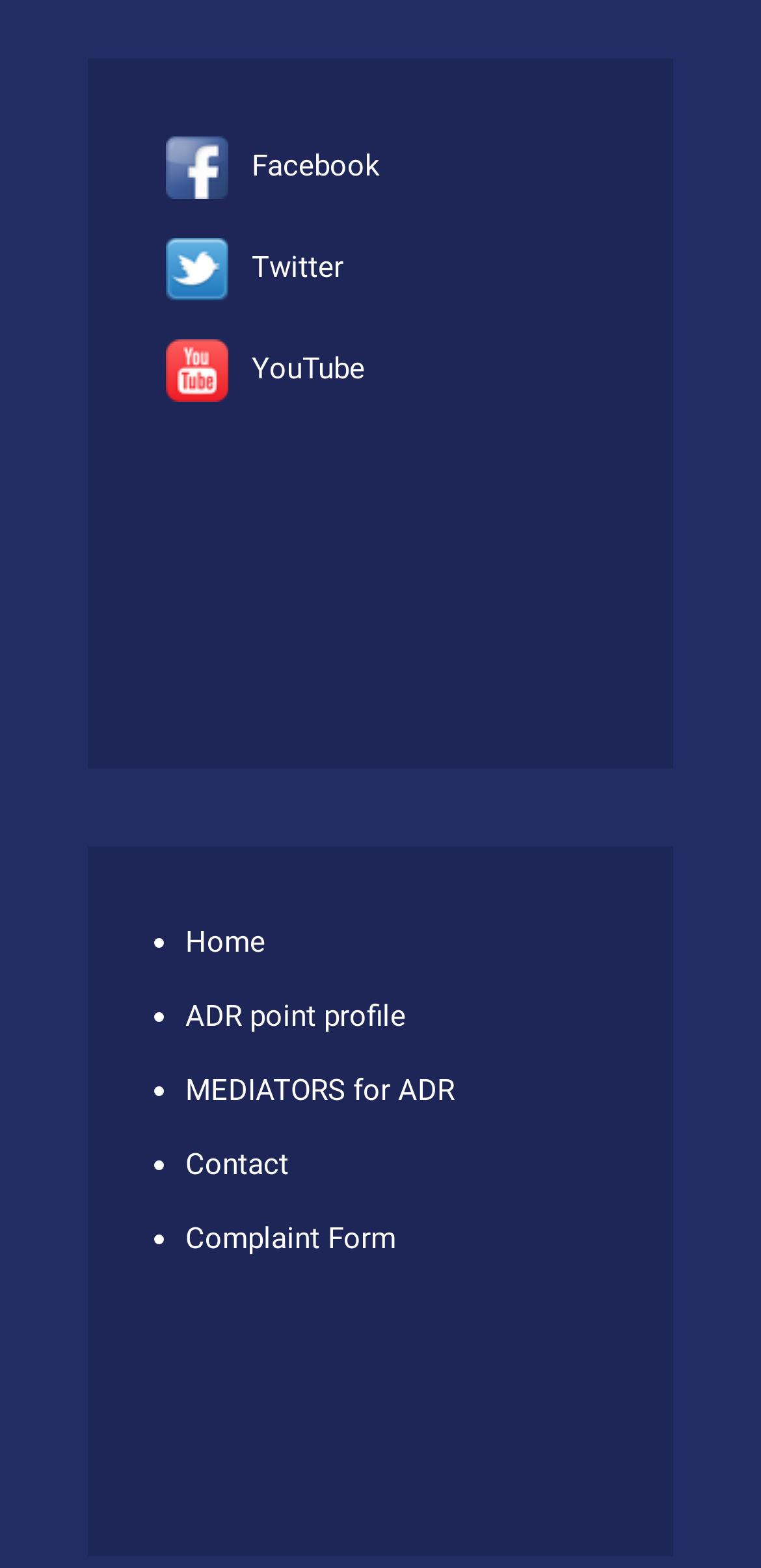What is the first link in the list?
From the details in the image, answer the question comprehensively.

I looked at the list of links and found that the first item is 'Home' which is preceded by a list marker '•'.